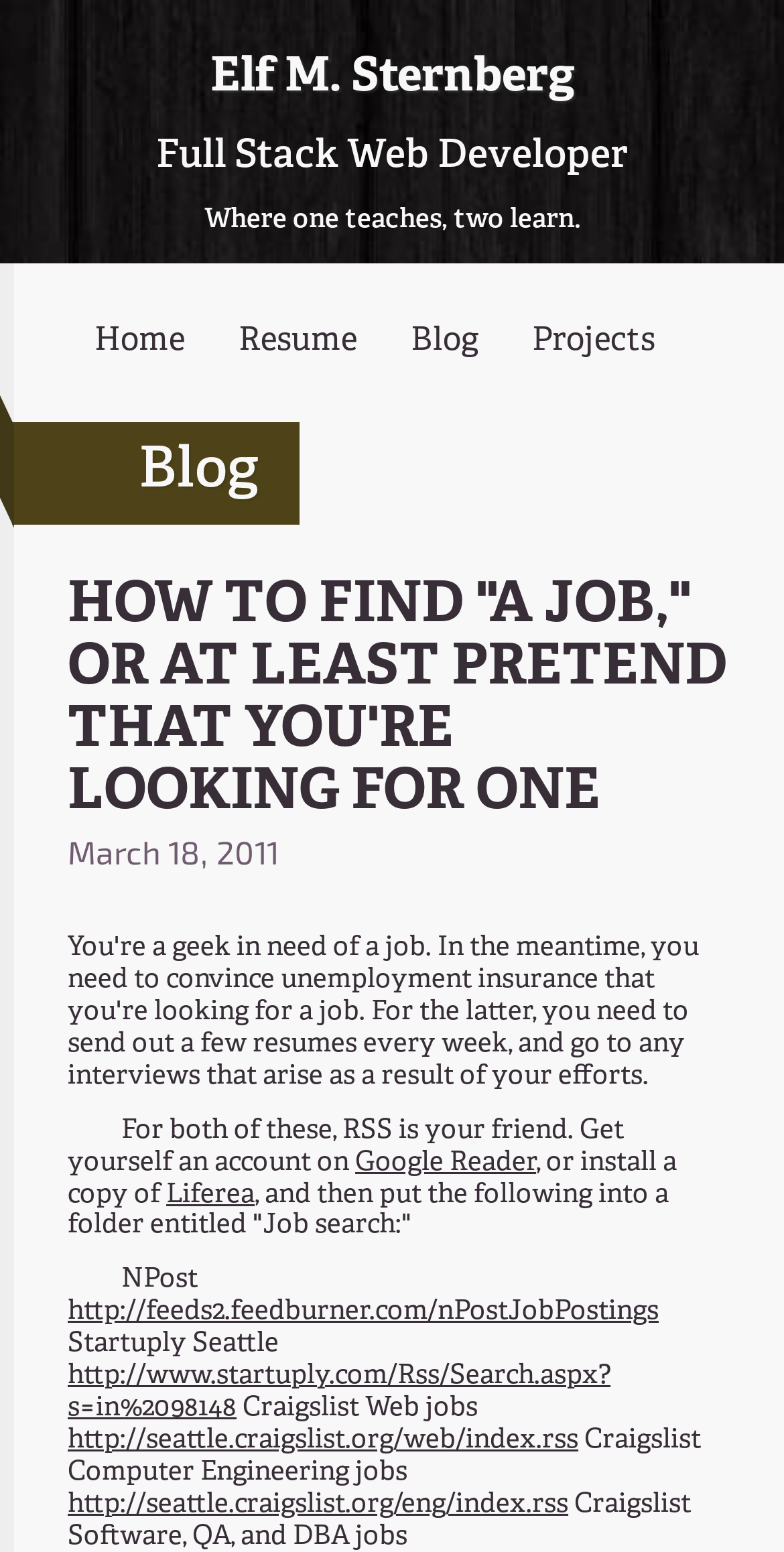Please find the bounding box coordinates of the element that needs to be clicked to perform the following instruction: "check Startuply Seattle". The bounding box coordinates should be four float numbers between 0 and 1, represented as [left, top, right, bottom].

[0.086, 0.876, 0.779, 0.918]